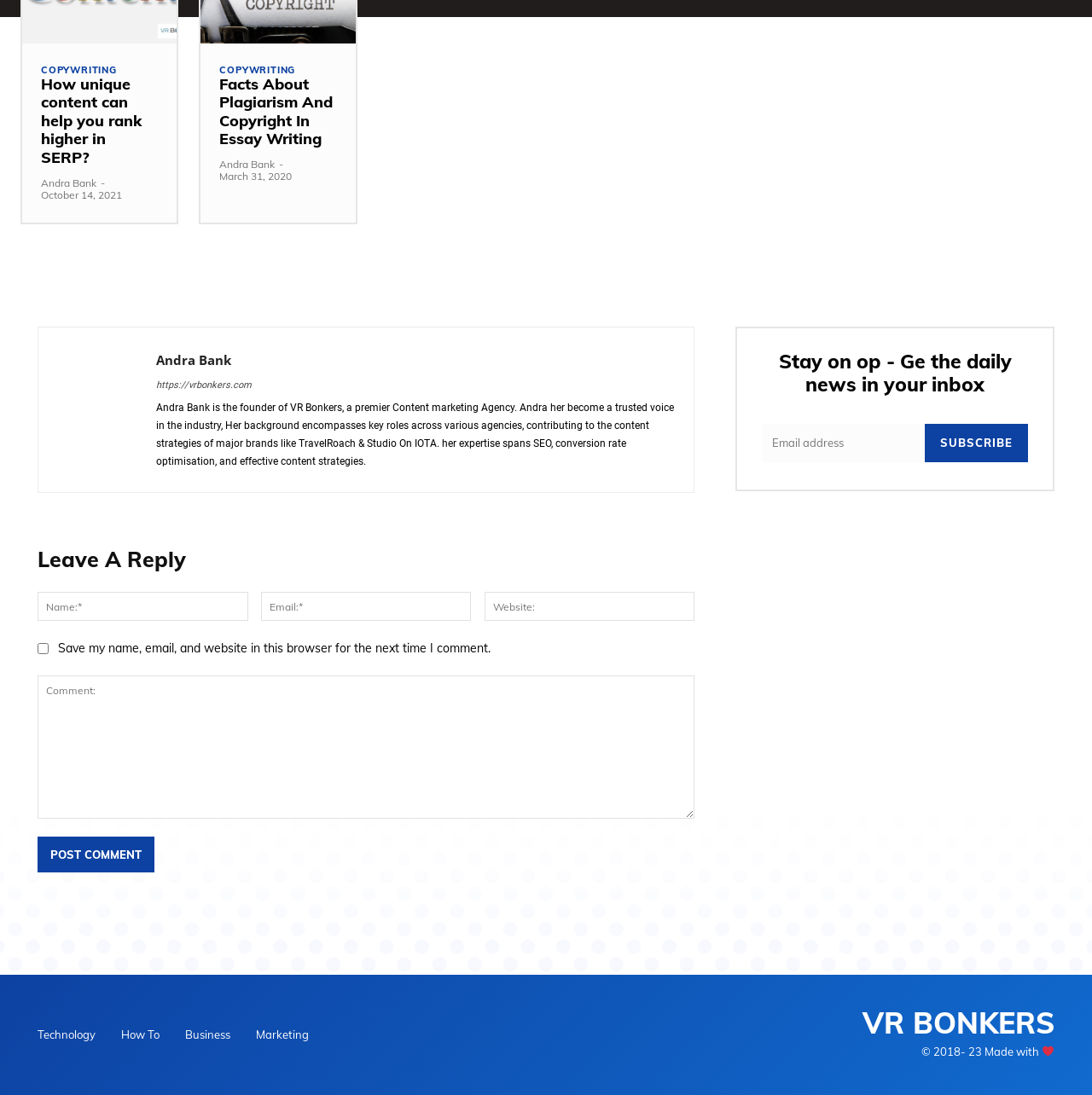Identify the bounding box coordinates of the clickable region necessary to fulfill the following instruction: "Read the 'A little bit of this, a little bit of that...' article". The bounding box coordinates should be four float numbers between 0 and 1, i.e., [left, top, right, bottom].

None